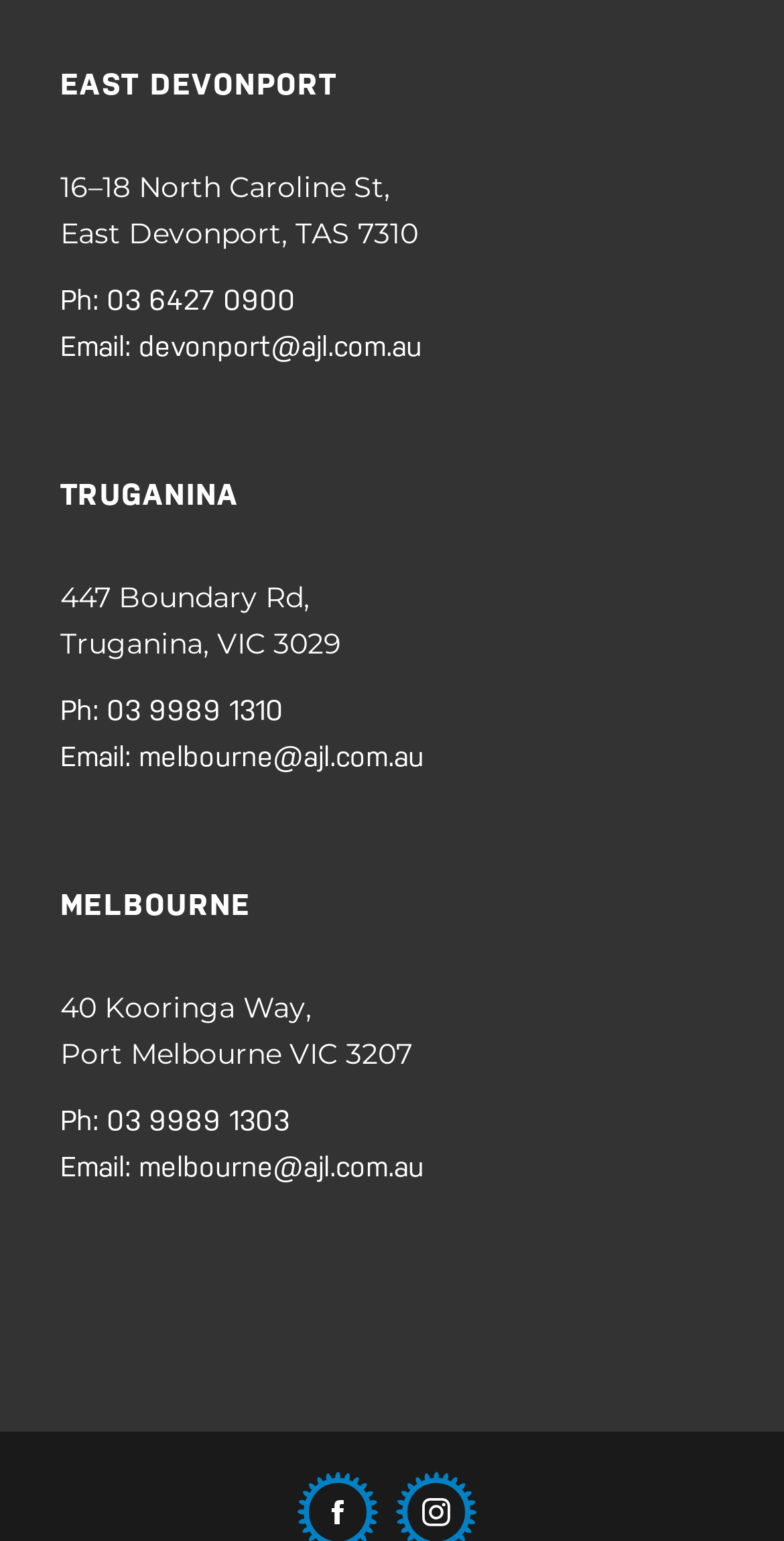Please find the bounding box coordinates of the section that needs to be clicked to achieve this instruction: "View the Instagram page".

[0.505, 0.959, 0.621, 0.981]